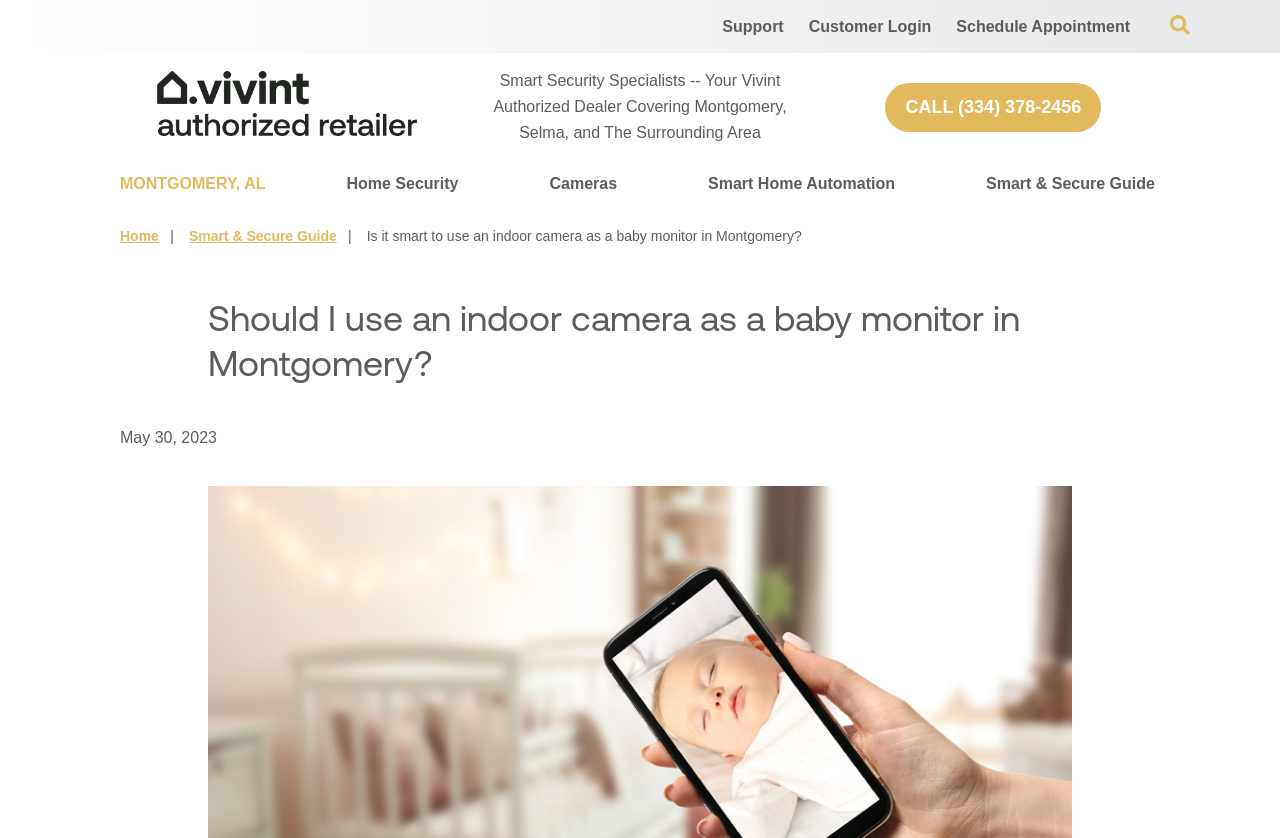Summarize the webpage with a detailed and informative caption.

This webpage is about using an indoor camera as a baby monitor in Montgomery, with a focus on smart security and home automation. At the top right corner, there are three links: "Support", "Customer Login", and "Schedule Appointment". Next to them is a search button. 

Below these links, there is a logo of "Vivint Authorized Retailer Montgomery" with a corresponding image. To the right of the logo, there is a text describing the retailer as a smart security specialist covering Montgomery and surrounding areas. 

Further down, there is a call-to-action link "CALL (334) 378-2456" and a text indicating the location "MONTGOMERY, AL". 

On the left side, there is a navigation menu with links to "Home Security", "Cameras", "Smart Home Automation", and "Smart & Secure Guide". Each of these links has an expand menu button next to it. 

The main content of the page starts with a breadcrumb navigation showing the current location as "Smart & Secure Guide". Below it, there is a heading asking "Should I use an indoor camera as a baby monitor in Montgomery?" followed by a date "May 30, 2023".